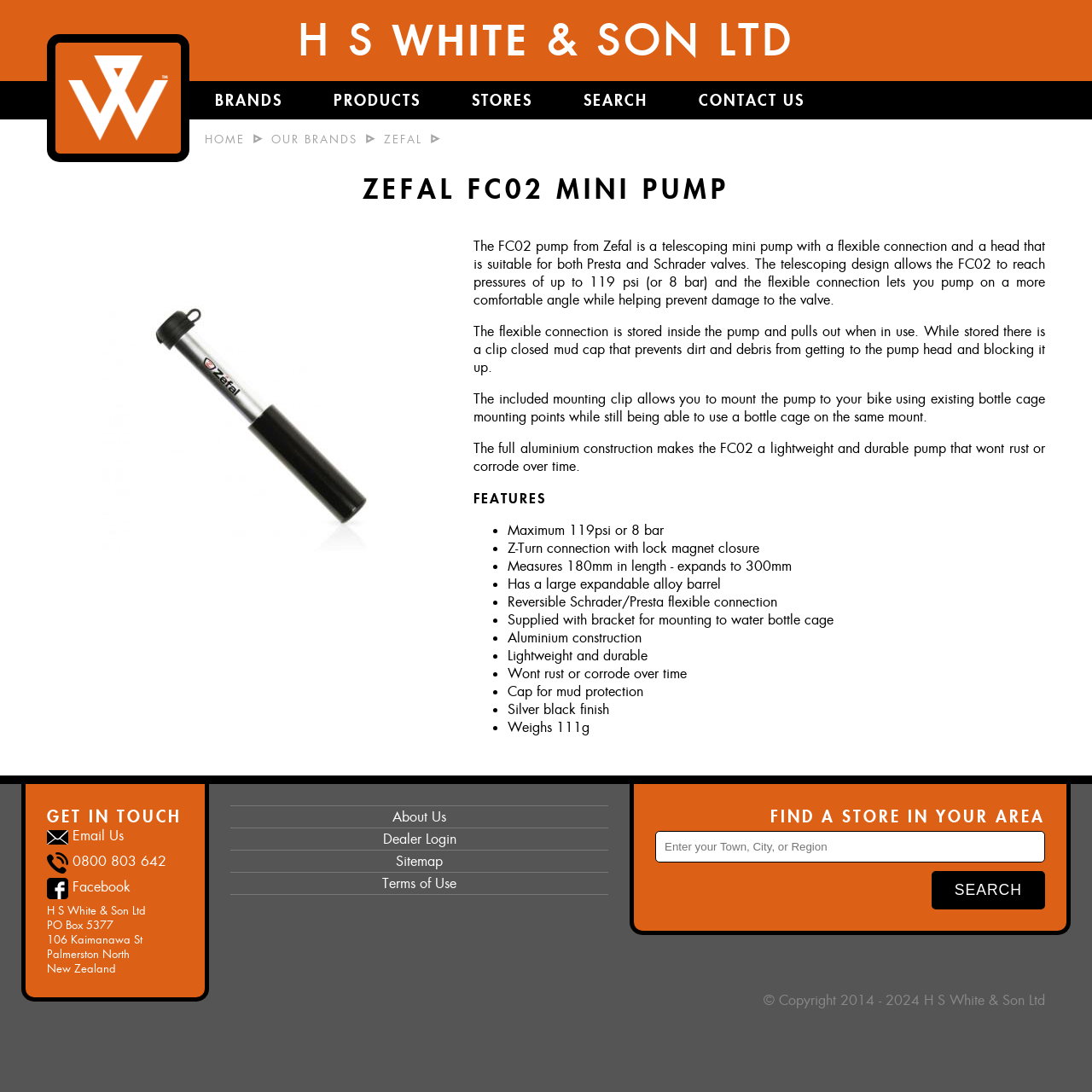What is the weight of the FC02 pump?
Identify the answer in the screenshot and reply with a single word or phrase.

111g